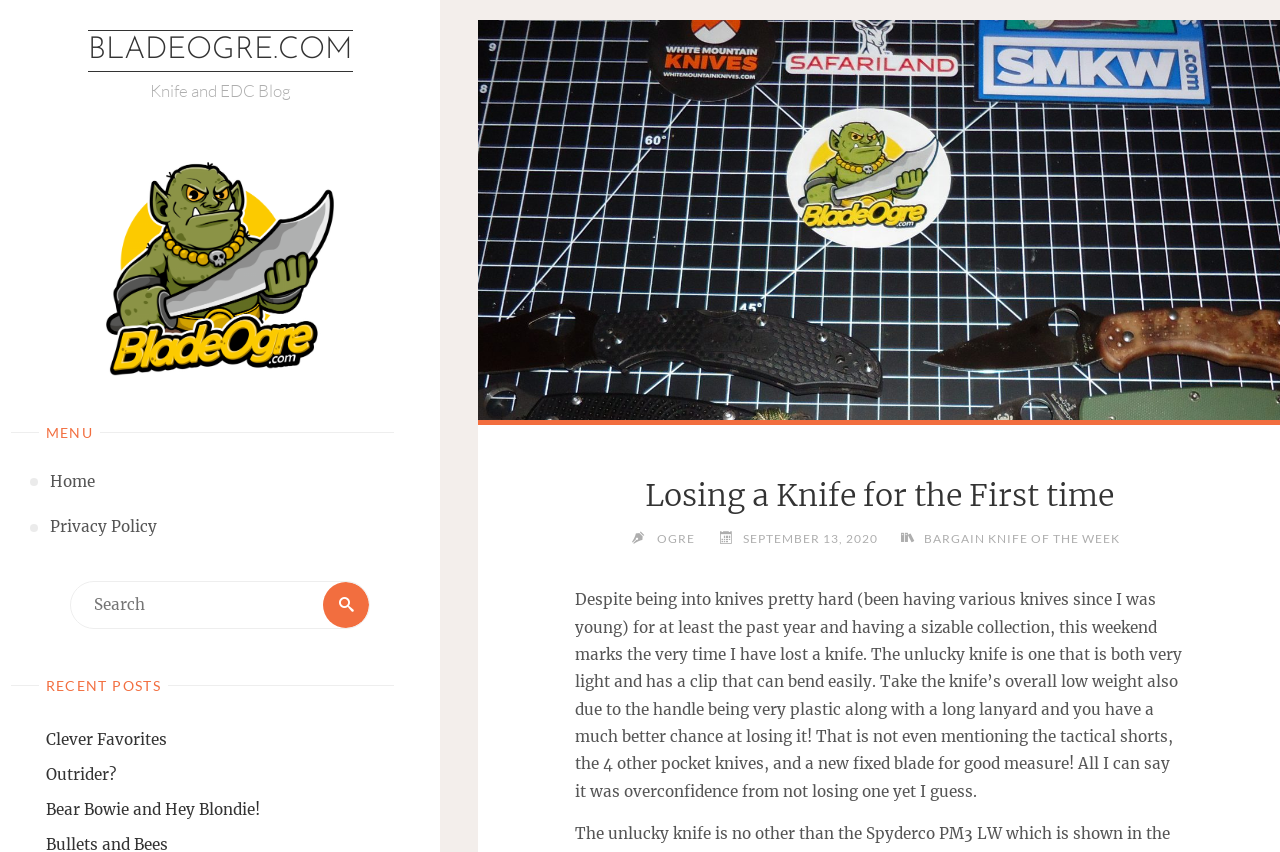What is the name of the blog?
Use the information from the screenshot to give a comprehensive response to the question.

I found the answer by looking at the StaticText element with the text 'Knife and EDC Blog' which is located at [0.117, 0.094, 0.227, 0.119]. This text is likely to be the name of the blog.